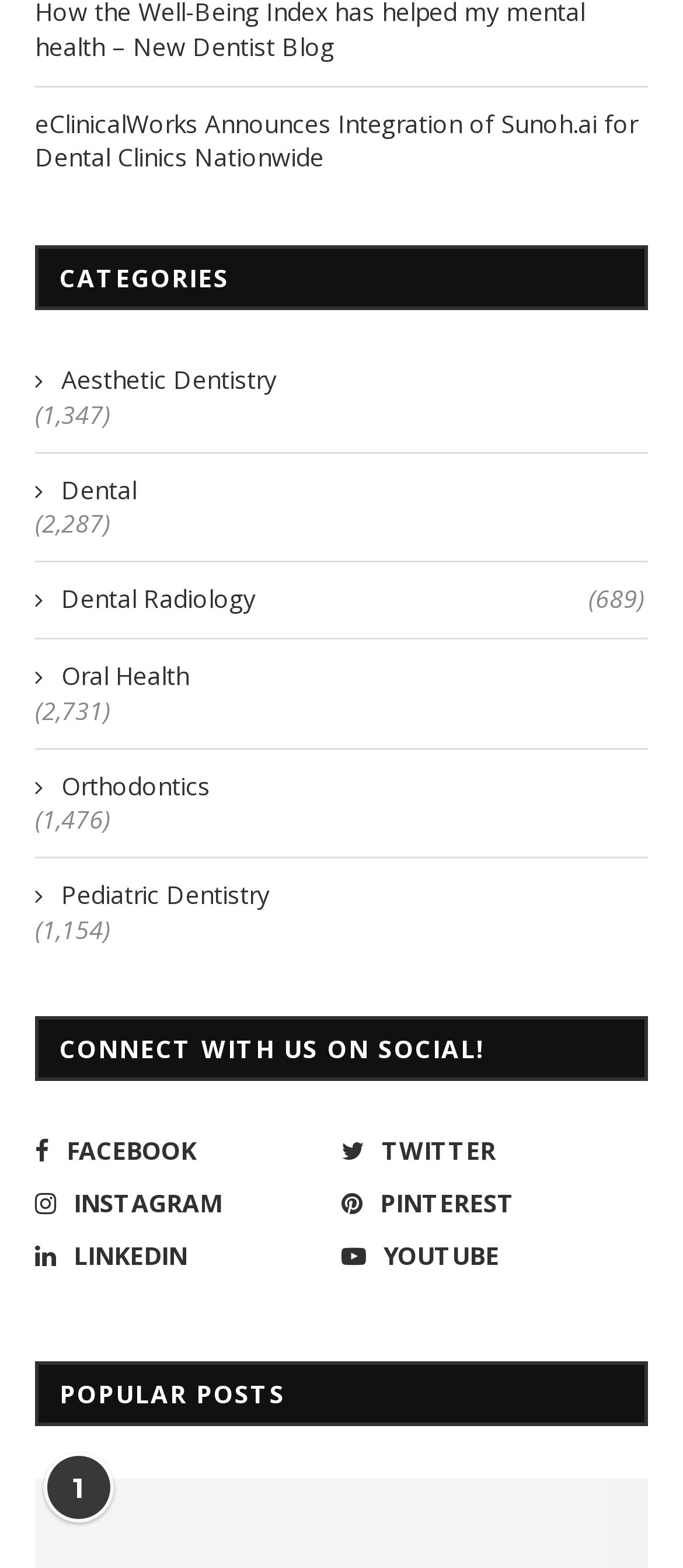How many social media platforms are listed?
Craft a detailed and extensive response to the question.

I counted the number of links with social media platform names, which are FACEBOOK, TWITTER, INSTAGRAM, PINTEREST, LINKEDIN, and YOUTUBE, and found 6 social media platforms in total.